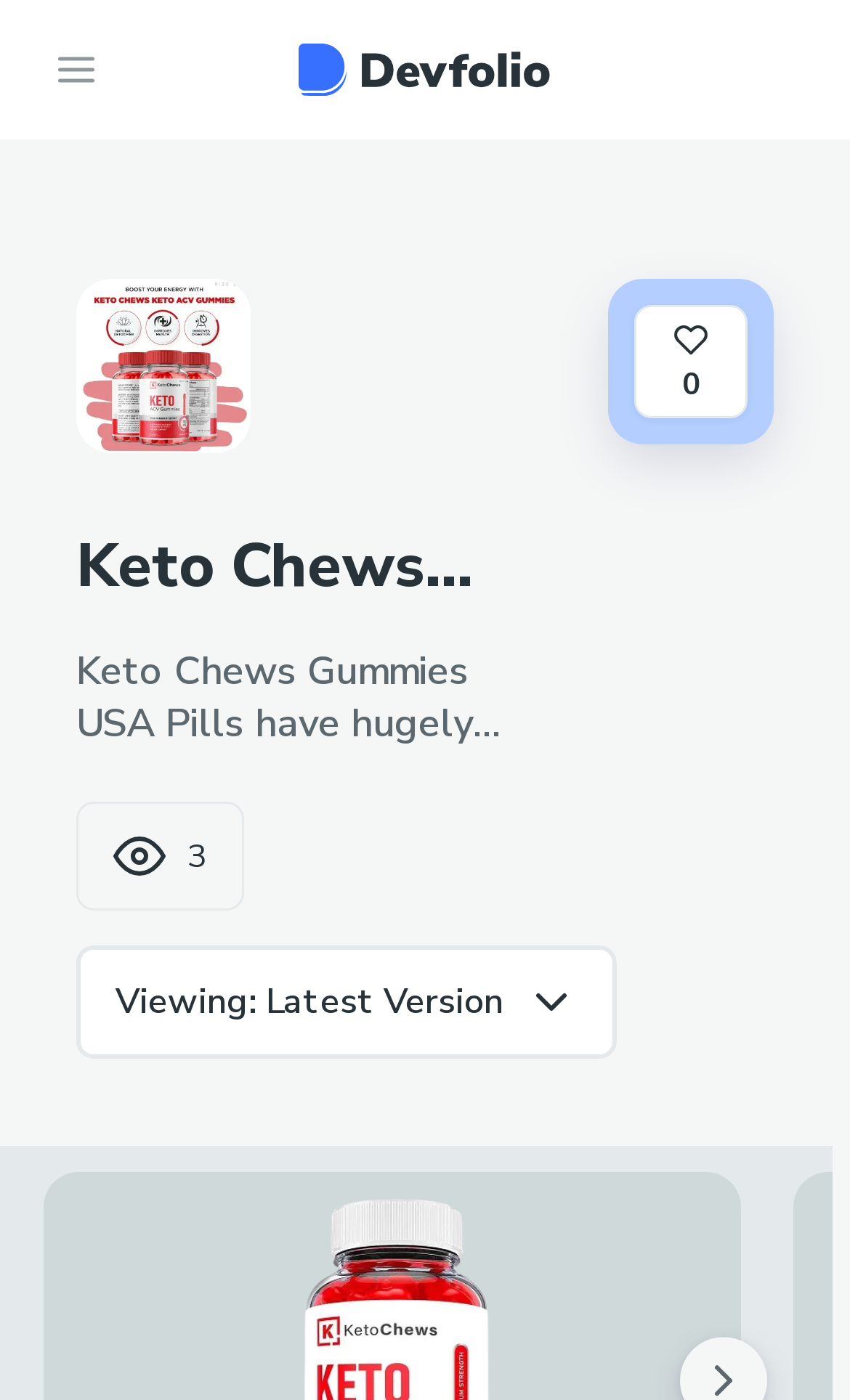Please provide a one-word or short phrase answer to the question:
What is the main topic of this webpage?

Keto Chews Gummies